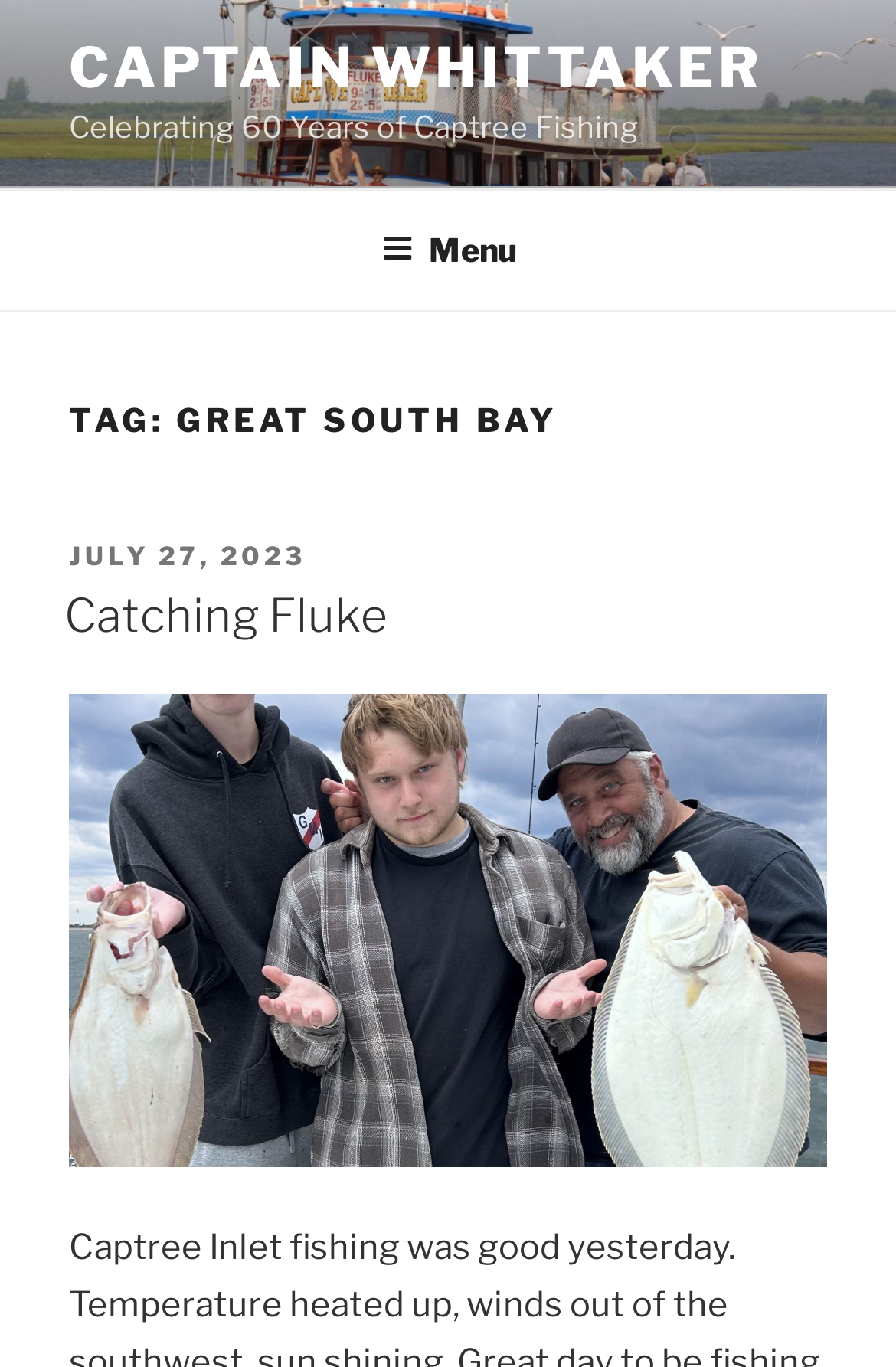Please answer the following question using a single word or phrase: 
What is the topic of the latest article?

Catching Fluke